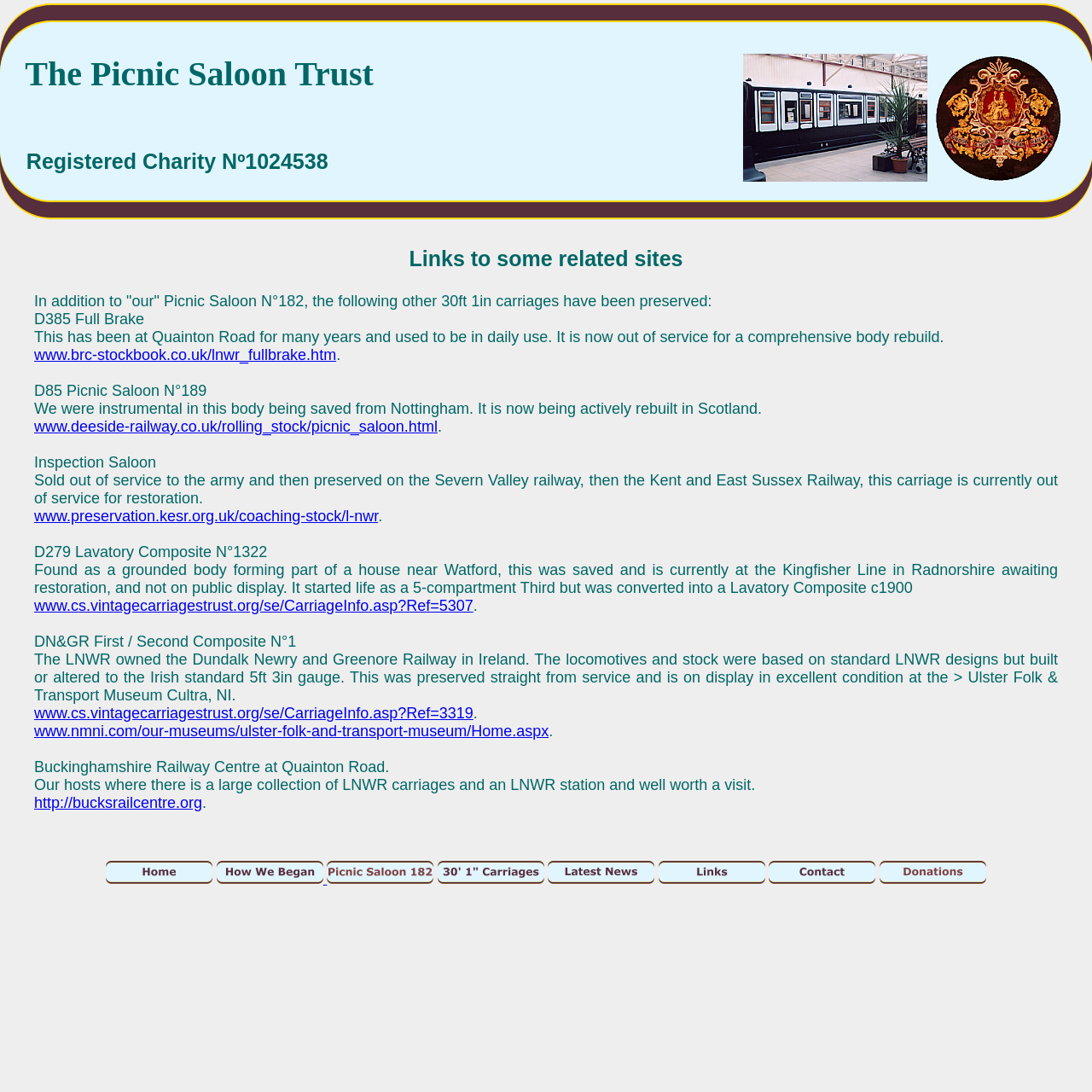Predict the bounding box of the UI element based on the description: "alt="Latest News"". The coordinates should be four float numbers between 0 and 1, formatted as [left, top, right, bottom].

[0.502, 0.799, 0.599, 0.812]